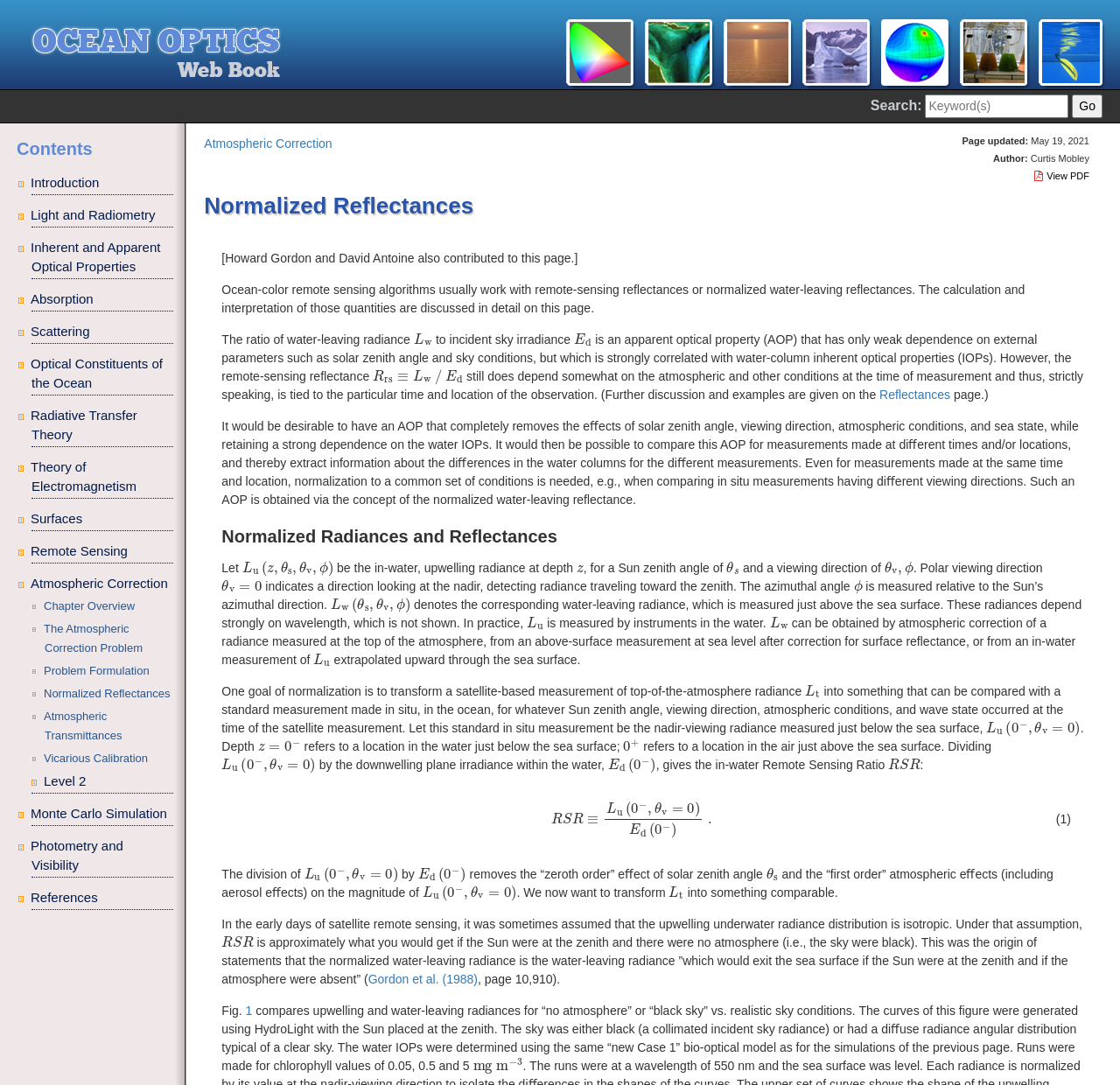Identify the bounding box coordinates for the UI element described as: "Gordon et al. (1988)".

[0.329, 0.896, 0.427, 0.909]